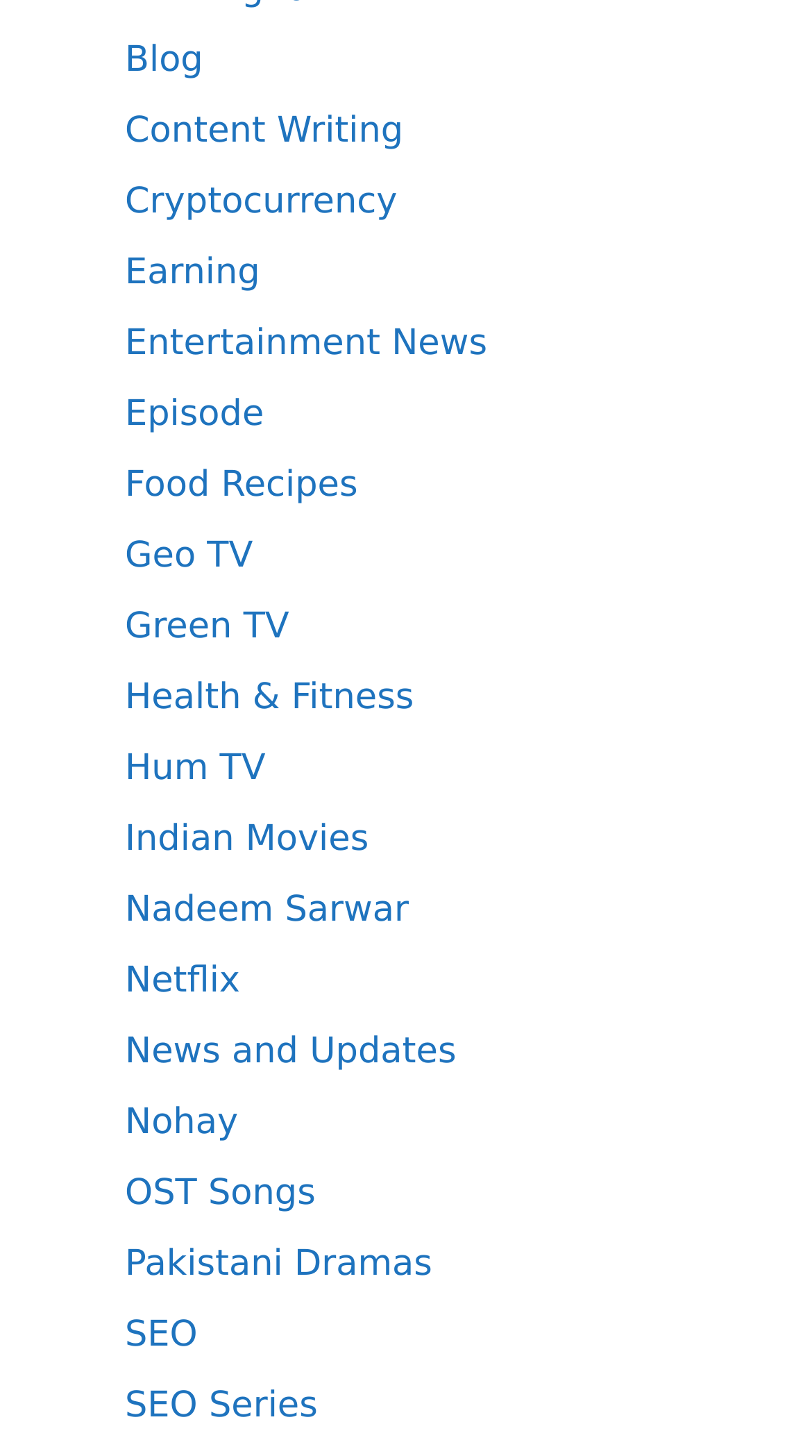Use a single word or phrase to answer this question: 
What is the first link on the webpage?

Blog